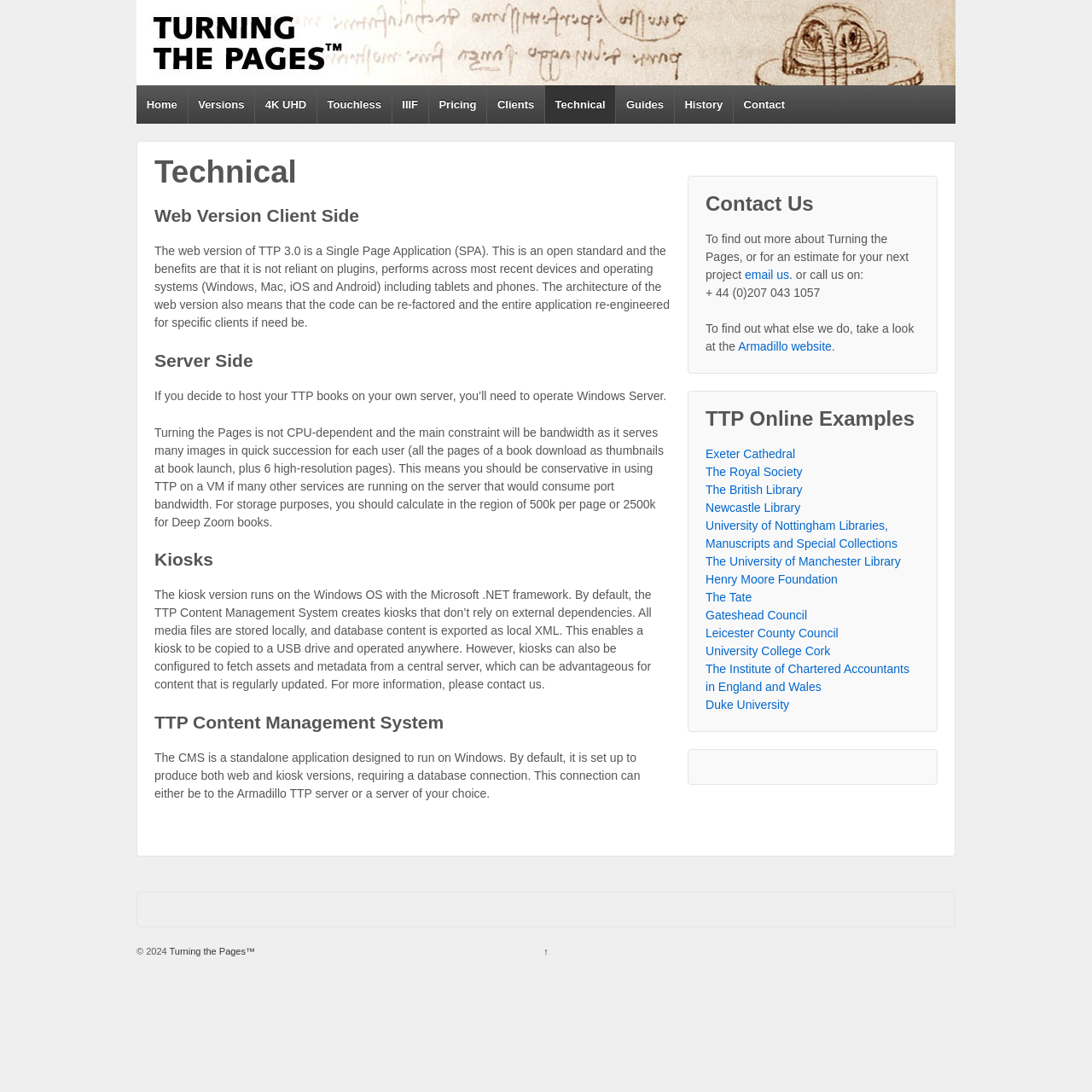Find the bounding box coordinates for the area you need to click to carry out the instruction: "Click on the 'Pricing' link". The coordinates should be four float numbers between 0 and 1, indicated as [left, top, right, bottom].

[0.392, 0.078, 0.445, 0.113]